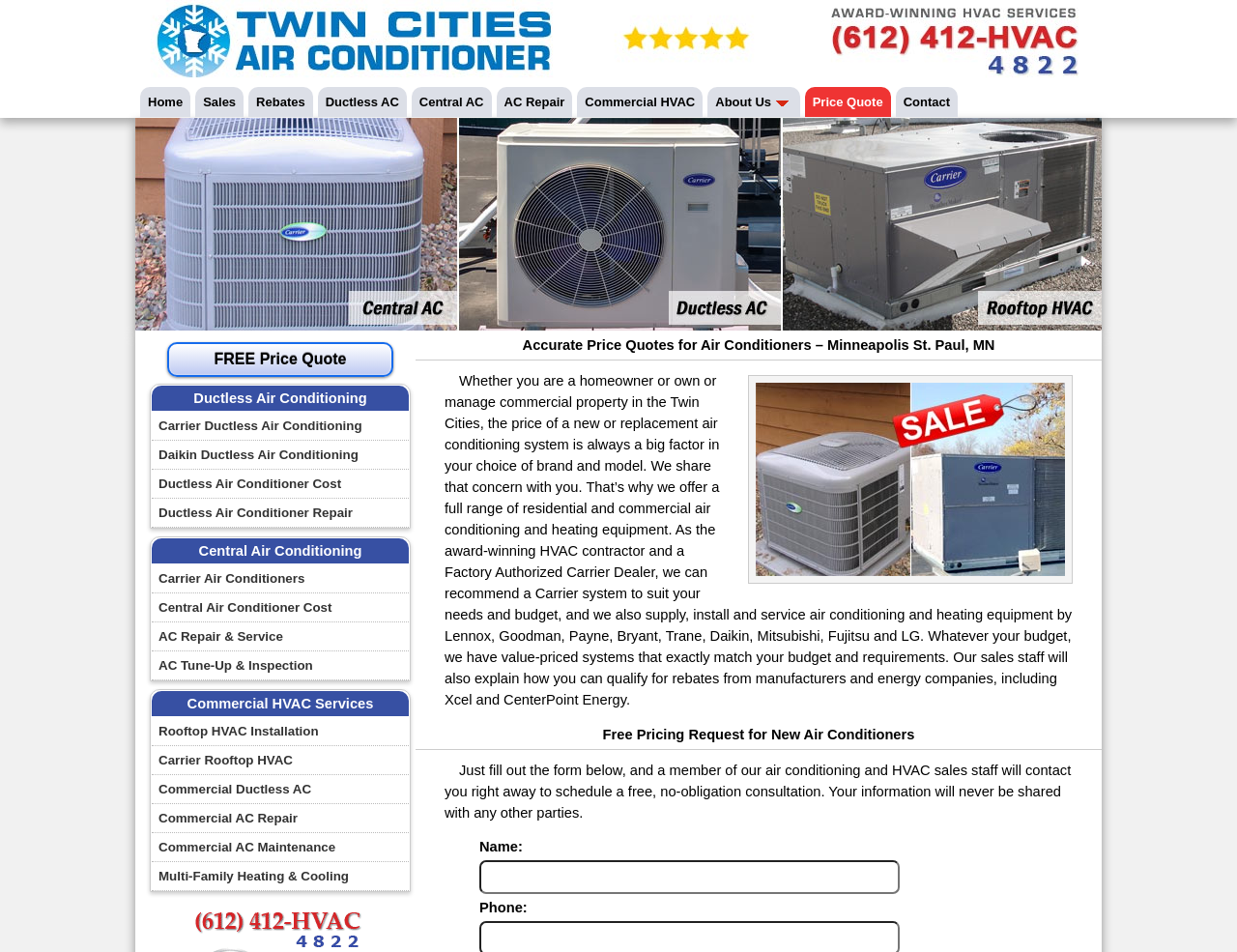Describe in detail what you see on the webpage.

This webpage is about air conditioner prices in Minneapolis St Paul, MN. At the top, there is a large image of air conditioners, taking up most of the width of the page. Below the image, there is a navigation menu with 9 links: Home, Sales, Rebates, Ductless AC, Central AC, AC Repair, Commercial HVAC, About Us, and Price Quote. 

To the right of the navigation menu, there is a smaller image. Below the navigation menu, there is a heading that reads "Accurate Price Quotes for Air Conditioners – Minneapolis St. Paul, MN". 

Next to the heading, there is a large image of air conditioning prices. Below the image, there is a block of text that explains the importance of considering the price of a new or replacement air conditioning system when making a choice of brand and model. The text also mentions that the company offers a full range of residential and commercial air conditioning and heating equipment from various manufacturers.

Below the block of text, there is a heading that reads "Free Pricing Request for New Air Conditioners". Below the heading, there is a paragraph of text that explains how to request a free, no-obligation consultation by filling out a form. The form is located below the paragraph, with fields for name and phone number.

To the left of the form, there are three sections of links related to ductless air conditioning, central air conditioning, and commercial HVAC services, respectively. Each section has a heading and several links to specific topics, such as Carrier ductless air conditioning, central air conditioner cost, and commercial AC repair.